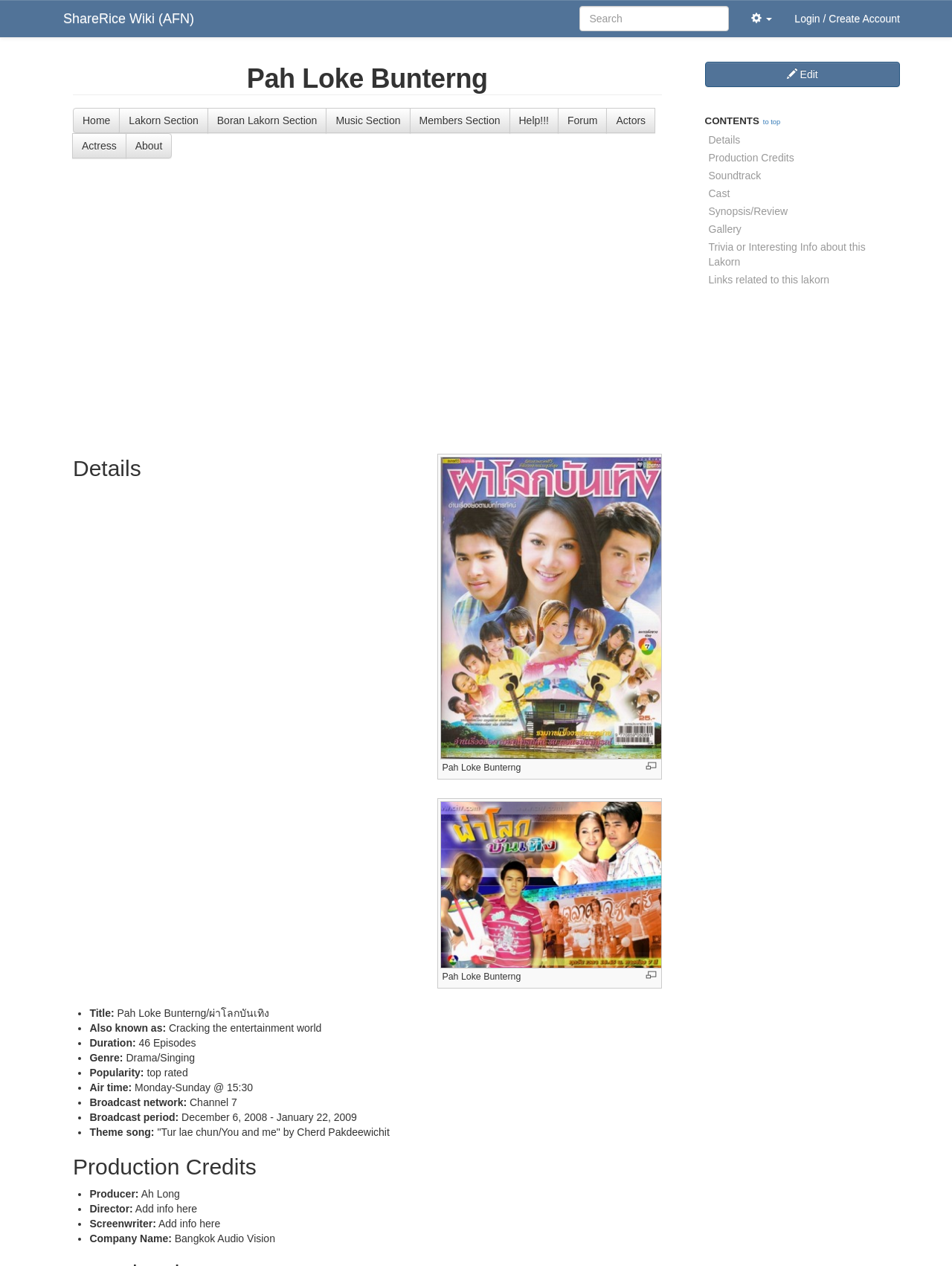Please locate the bounding box coordinates for the element that should be clicked to achieve the following instruction: "Edit the page". Ensure the coordinates are given as four float numbers between 0 and 1, i.e., [left, top, right, bottom].

[0.74, 0.049, 0.945, 0.069]